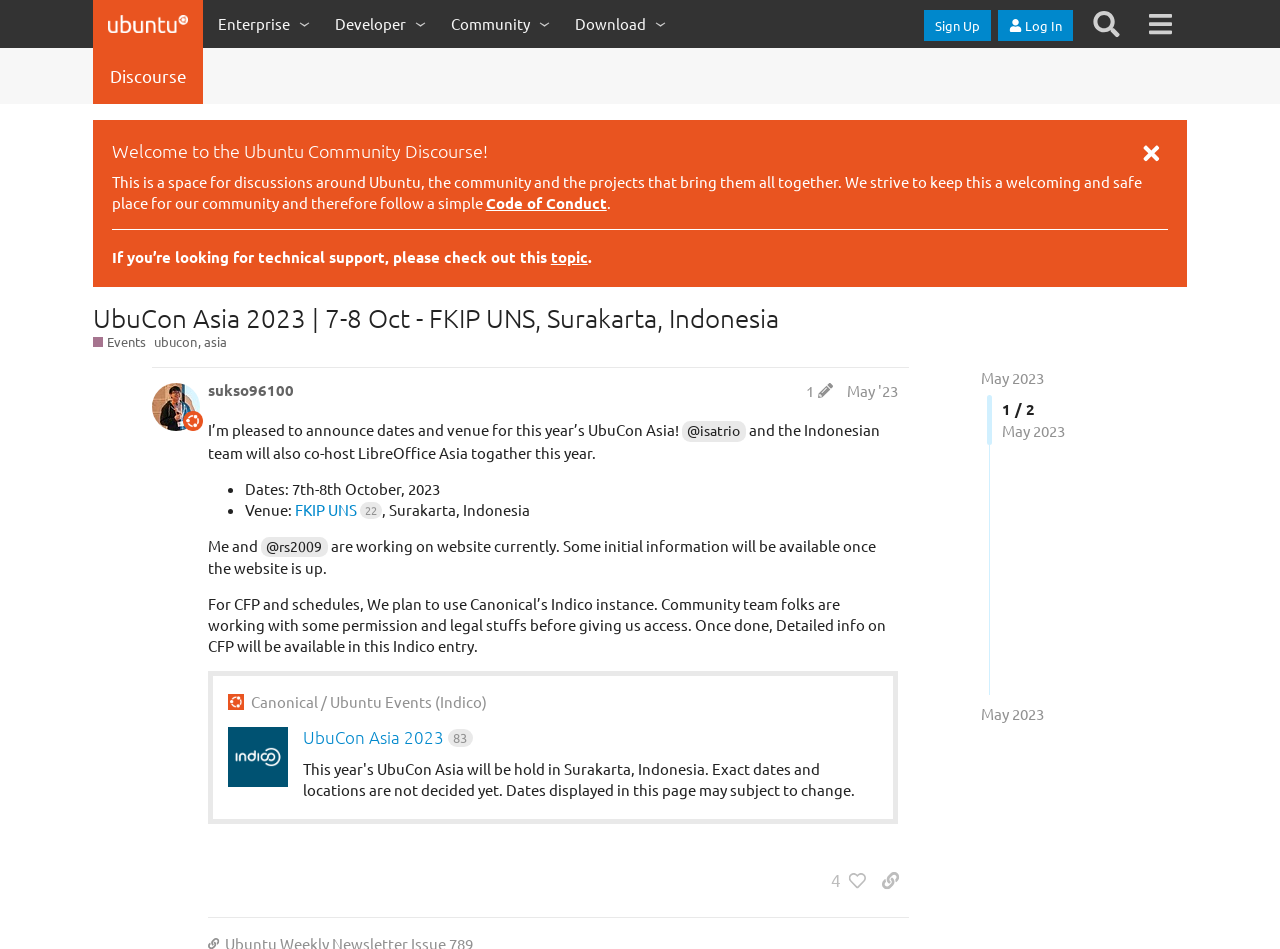Please reply to the following question using a single word or phrase: 
What is the date of the event?

7th-8th October, 2023